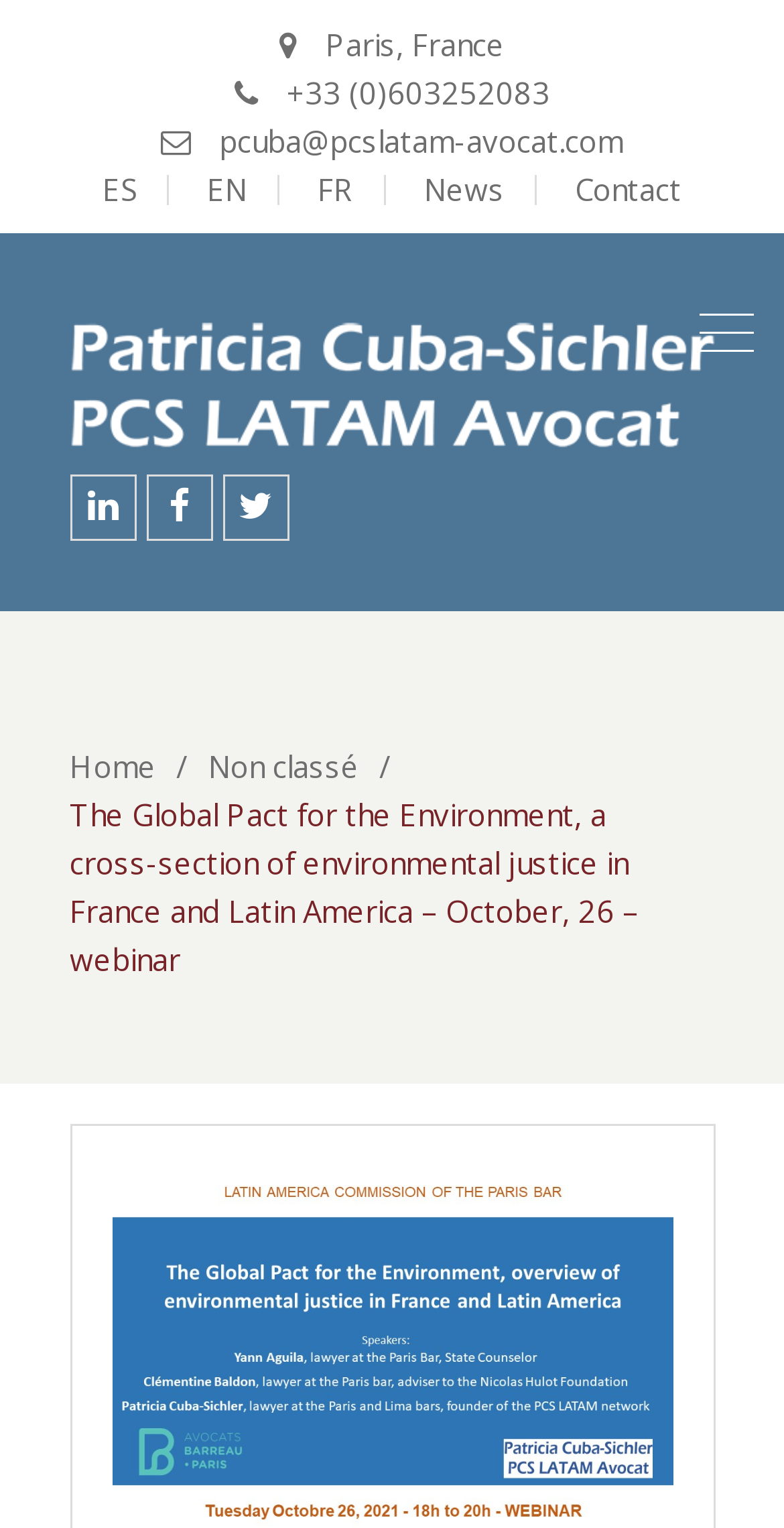What is the contact email of the author?
Look at the image and answer with only one word or phrase.

pcuba@pcslatam-avocat.com